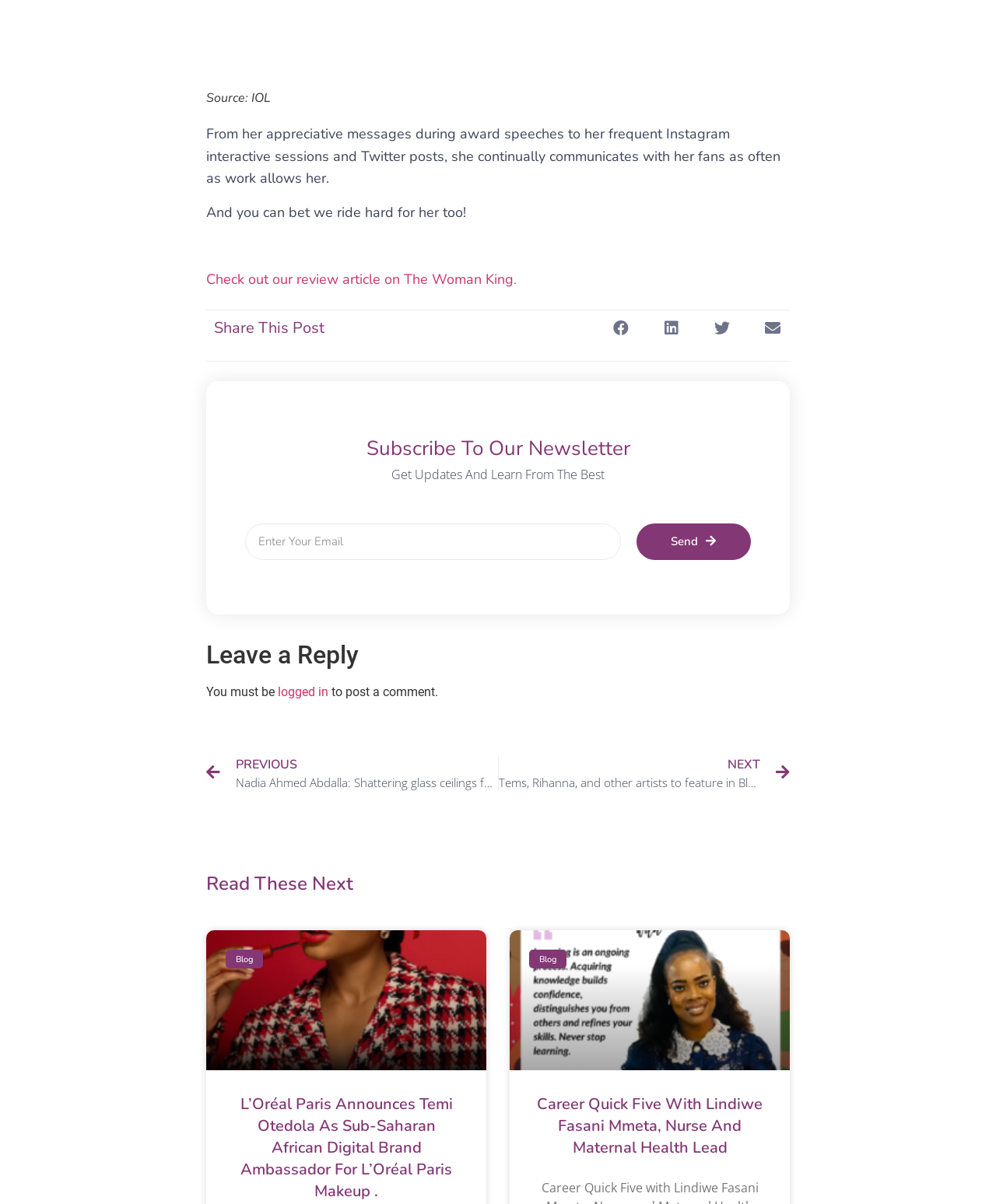Specify the bounding box coordinates of the region I need to click to perform the following instruction: "Read more about L’Oréal Paris Announces Temi Otedola As Sub-Saharan African Digital Brand Ambassador For L’Oréal Paris Makeup". The coordinates must be four float numbers in the range of 0 to 1, i.e., [left, top, right, bottom].

[0.241, 0.908, 0.454, 0.998]